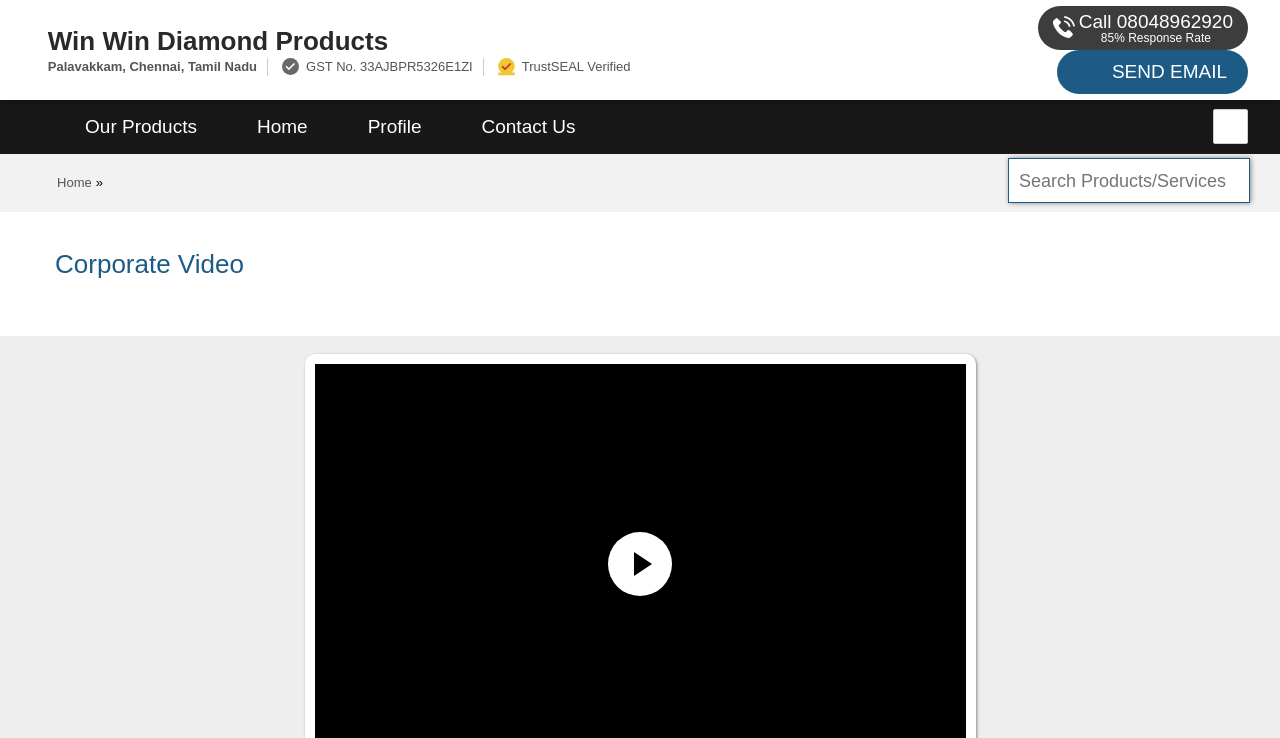Please find the bounding box coordinates (top-left x, top-left y, bottom-right x, bottom-right y) in the screenshot for the UI element described as follows: name="ss" placeholder="Search Products/Services"

[0.788, 0.218, 0.976, 0.274]